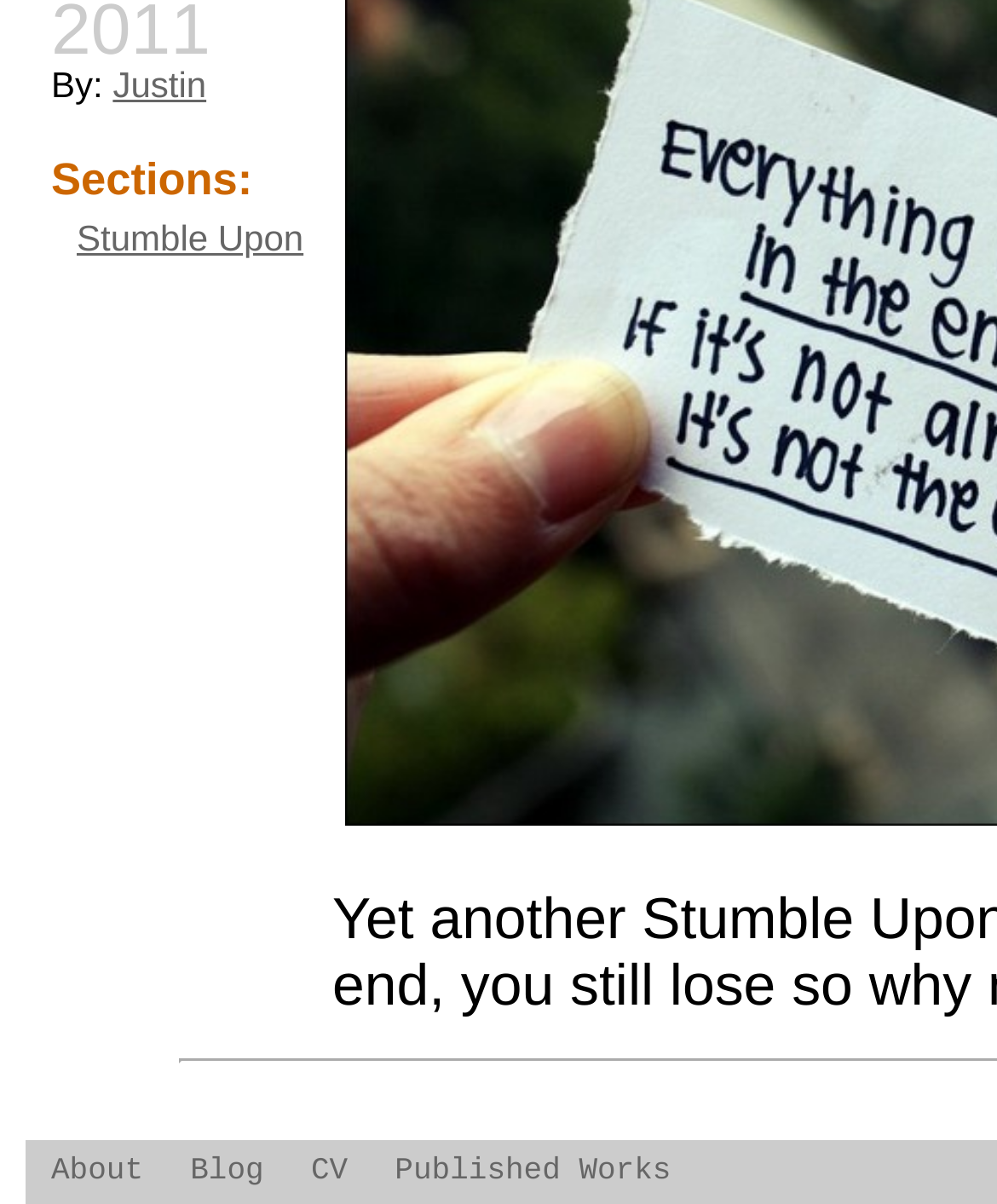How many links are there at the bottom of the webpage?
Provide a comprehensive and detailed answer to the question.

There are four links at the bottom of the webpage: 'About', 'Blog', 'CV', and 'Published Works', which are all located in a horizontal row.